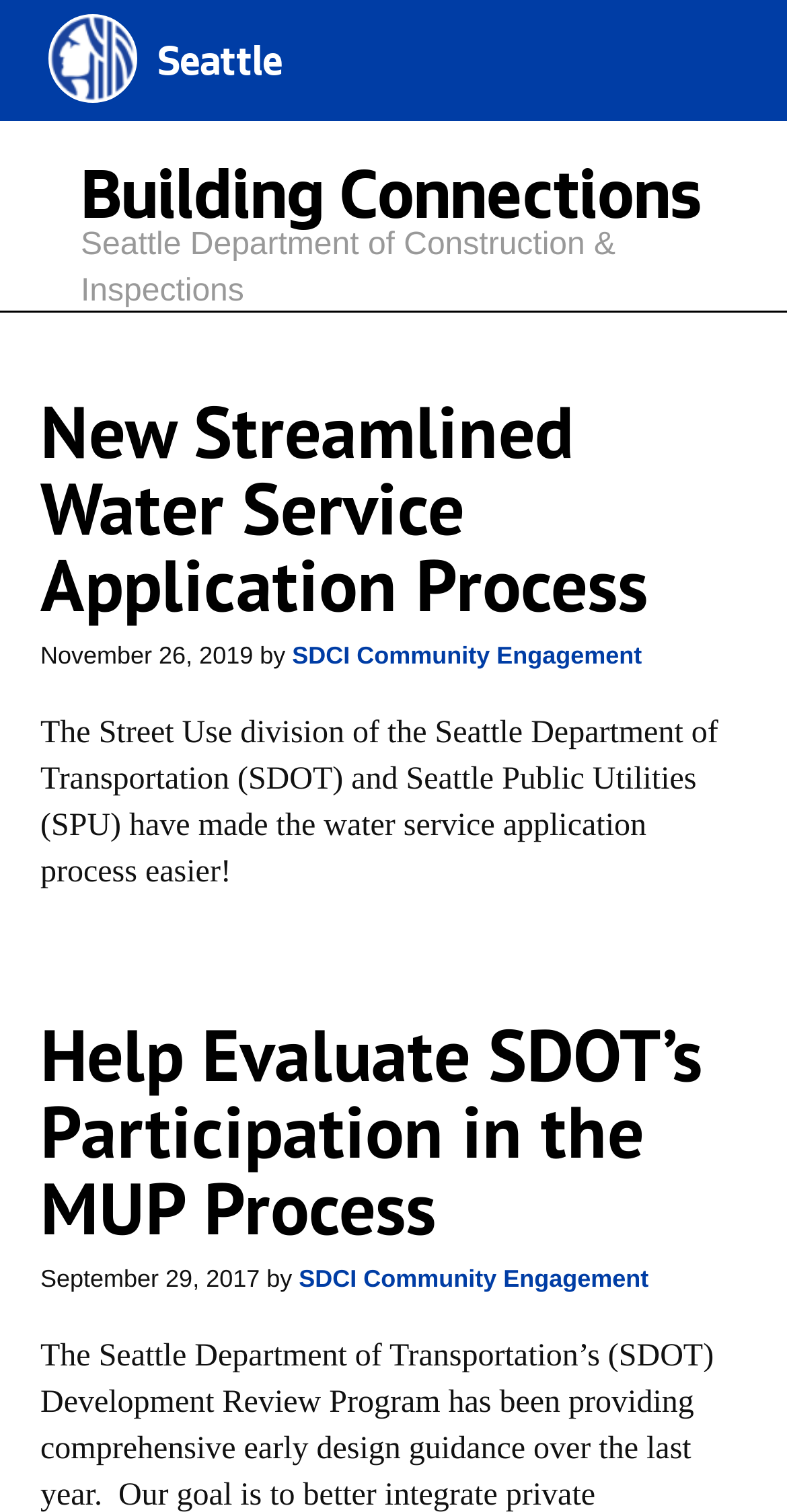Generate a comprehensive caption for the webpage you are viewing.

The webpage is about SDOT (Seattle Department of Transportation) and features several articles and links. At the top, there are two links, "Seattle" and "Building Connections", which are positioned horizontally next to each other, taking up most of the width of the page.

Below these links, there is an article section that occupies a significant portion of the page. The article is divided into two main sections, each with a heading, a link, and a timestamp. The first section has a heading "New Streamlined Water Service Application Process" with a link to the same title, and a timestamp "November 26, 2019". Below this heading, there is a paragraph of text explaining the streamlined water service application process.

The second section has a heading "Help Evaluate SDOT’s Participation in the MUP Process" with a link to the same title, and a timestamp "September 29, 2017". There is no paragraph of text below this heading, but it is likely that the link leads to more information about the topic.

There are a total of 5 links on the page, including the two at the top, and three within the article sections. The links are positioned horizontally next to each other, with the timestamps and text in between. The overall layout is organized, with clear headings and concise text, making it easy to navigate and read.